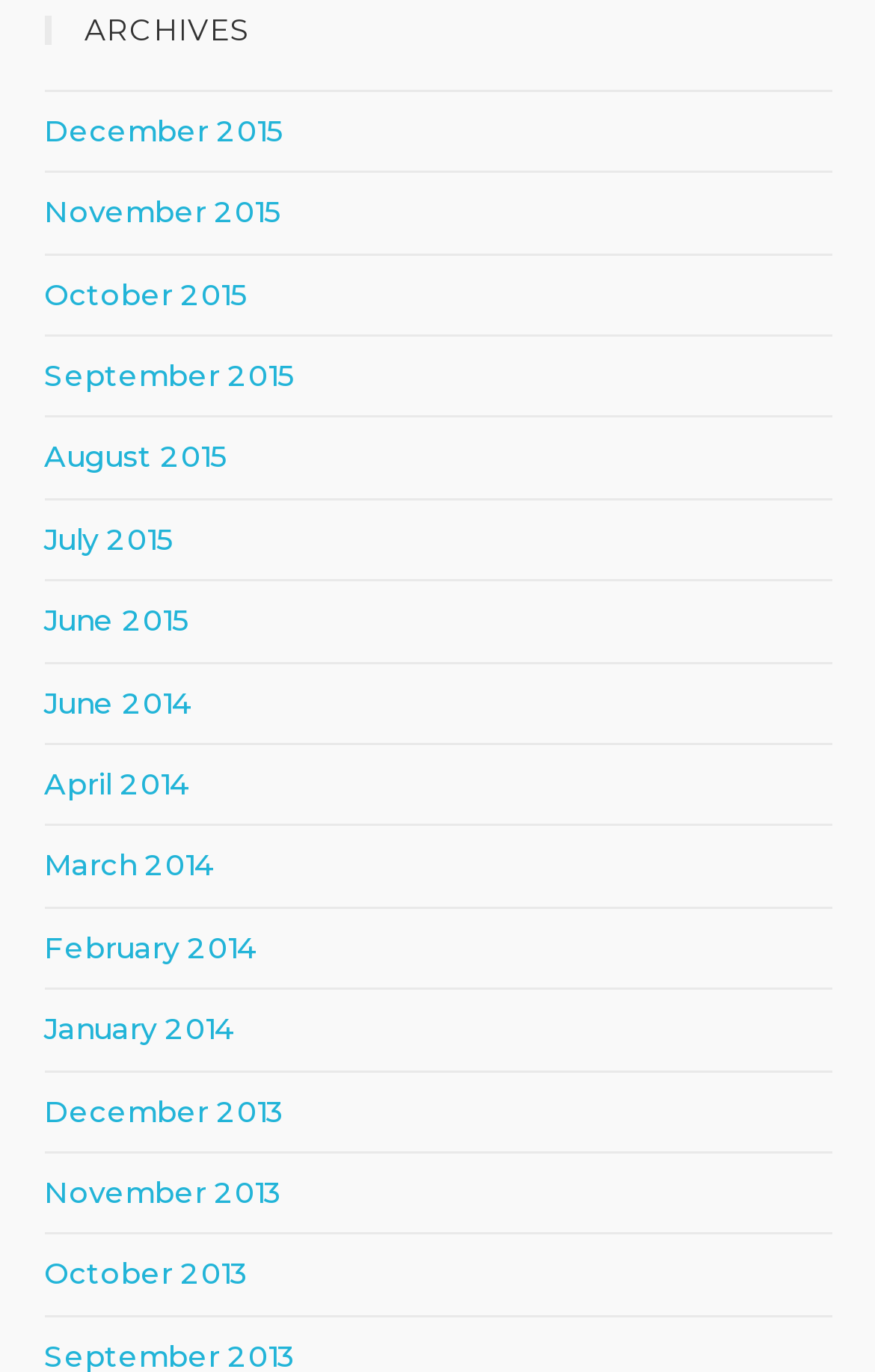What is the earliest month listed?
Offer a detailed and exhaustive answer to the question.

By examining the list of links, I found that the earliest month listed is December 2013, which is located at the bottom of the list.